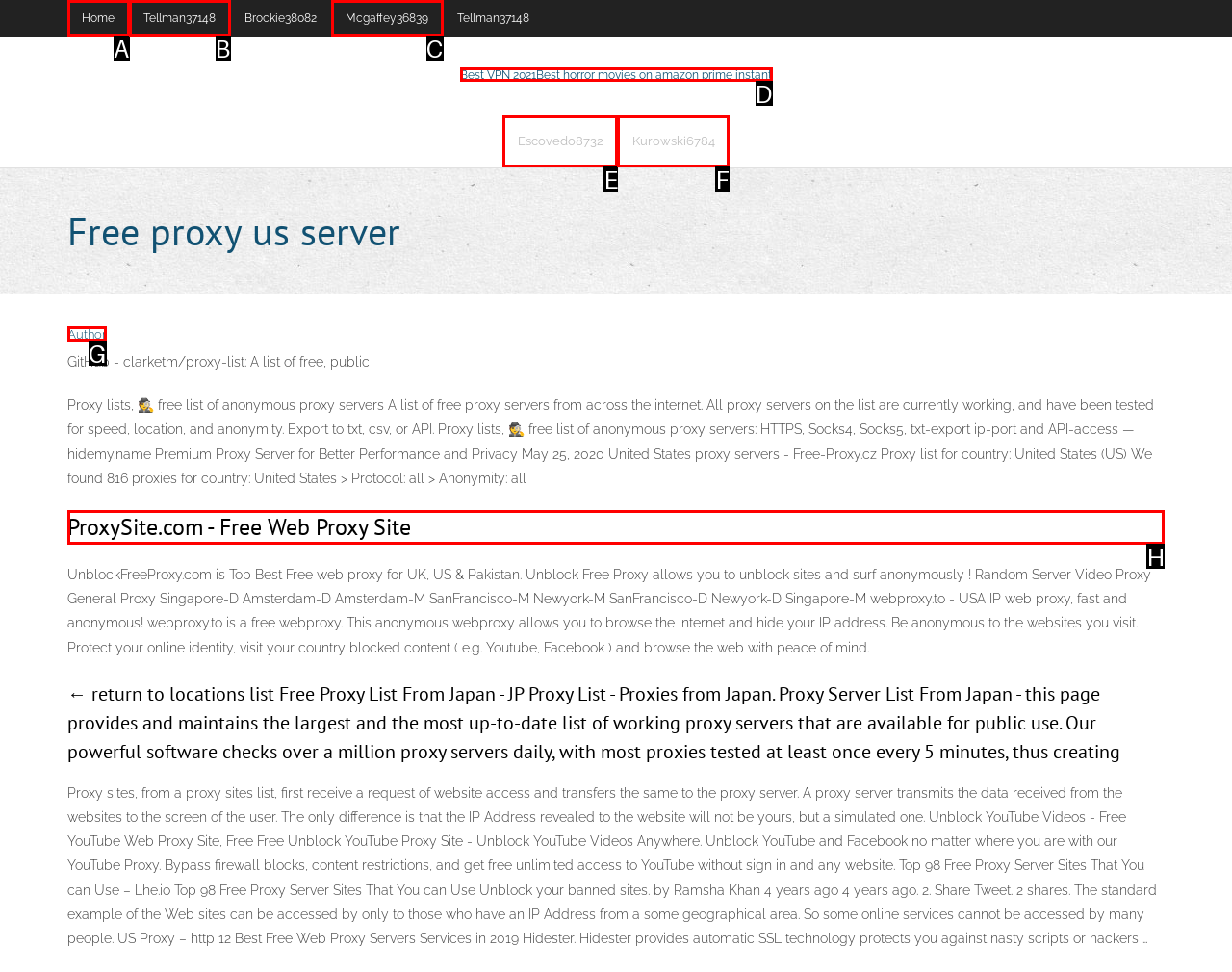Which lettered option should be clicked to perform the following task: Go to the 'ProxySite.com' website
Respond with the letter of the appropriate option.

H